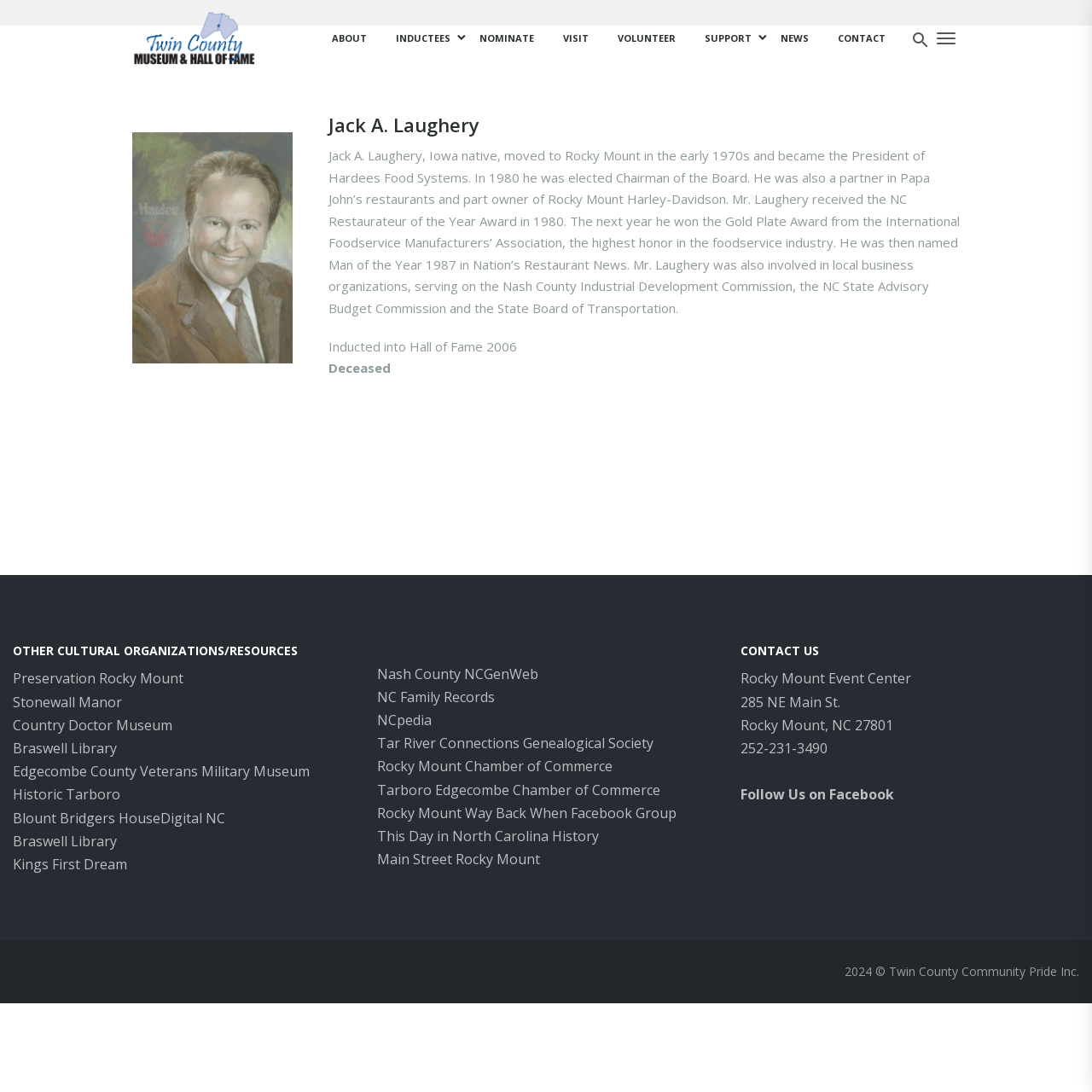Identify the bounding box of the UI component described as: "Tar River Connections Genealogical Society".

[0.345, 0.672, 0.598, 0.689]